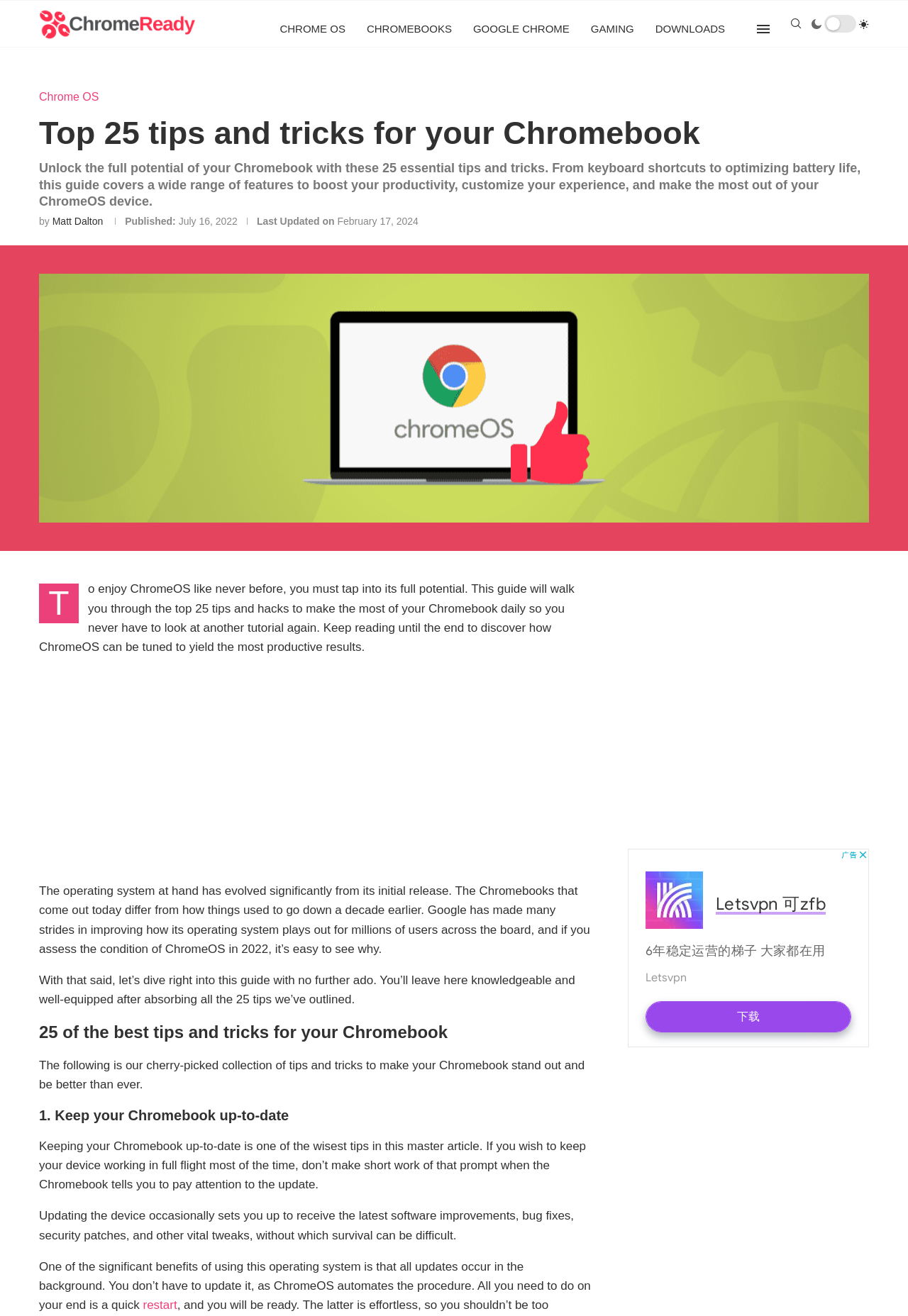Determine the main heading text of the webpage.

Top 25 tips and tricks for your Chromebook